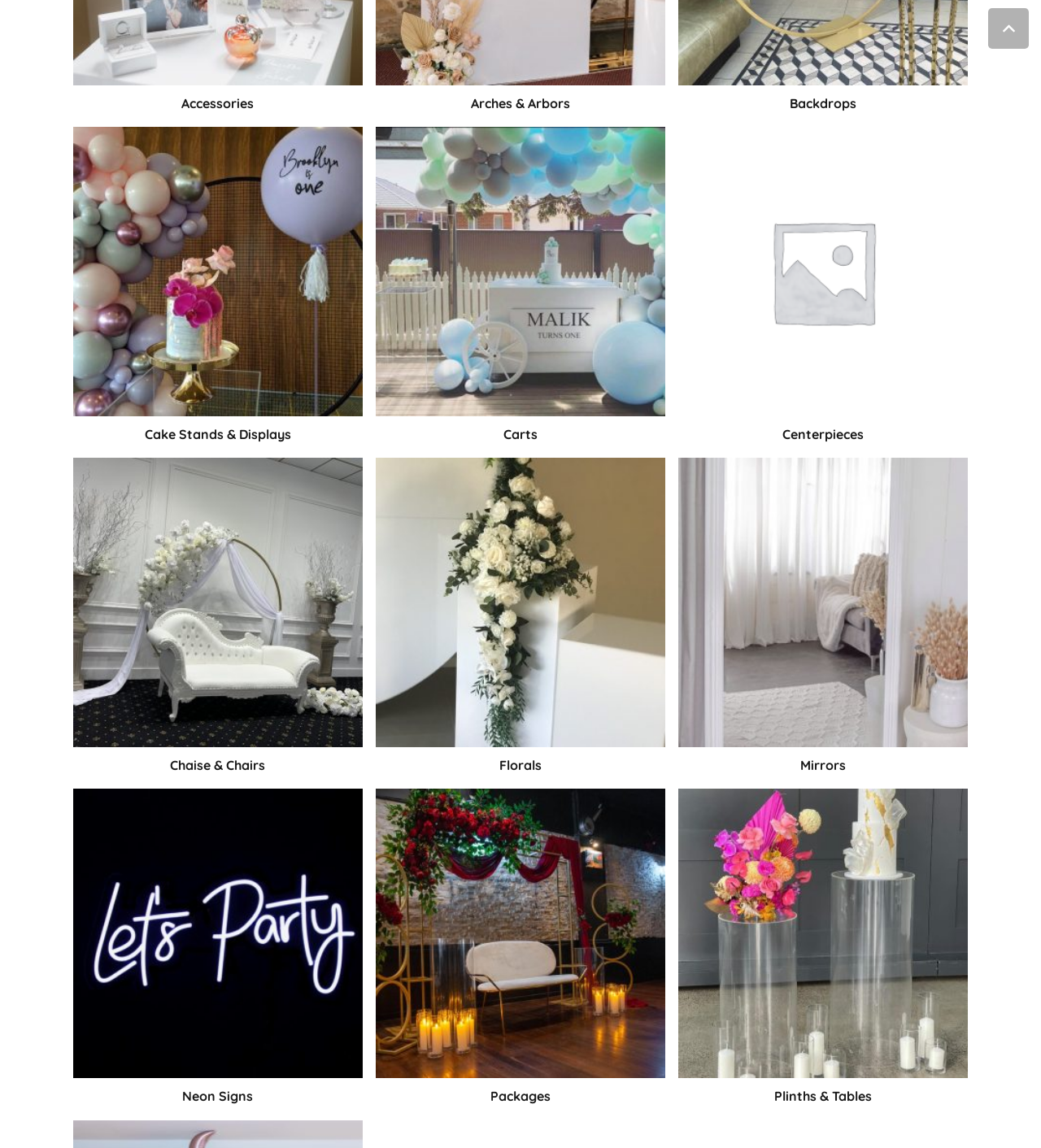Highlight the bounding box coordinates of the region I should click on to meet the following instruction: "Explore Chaise & Chairs".

[0.07, 0.66, 0.348, 0.674]